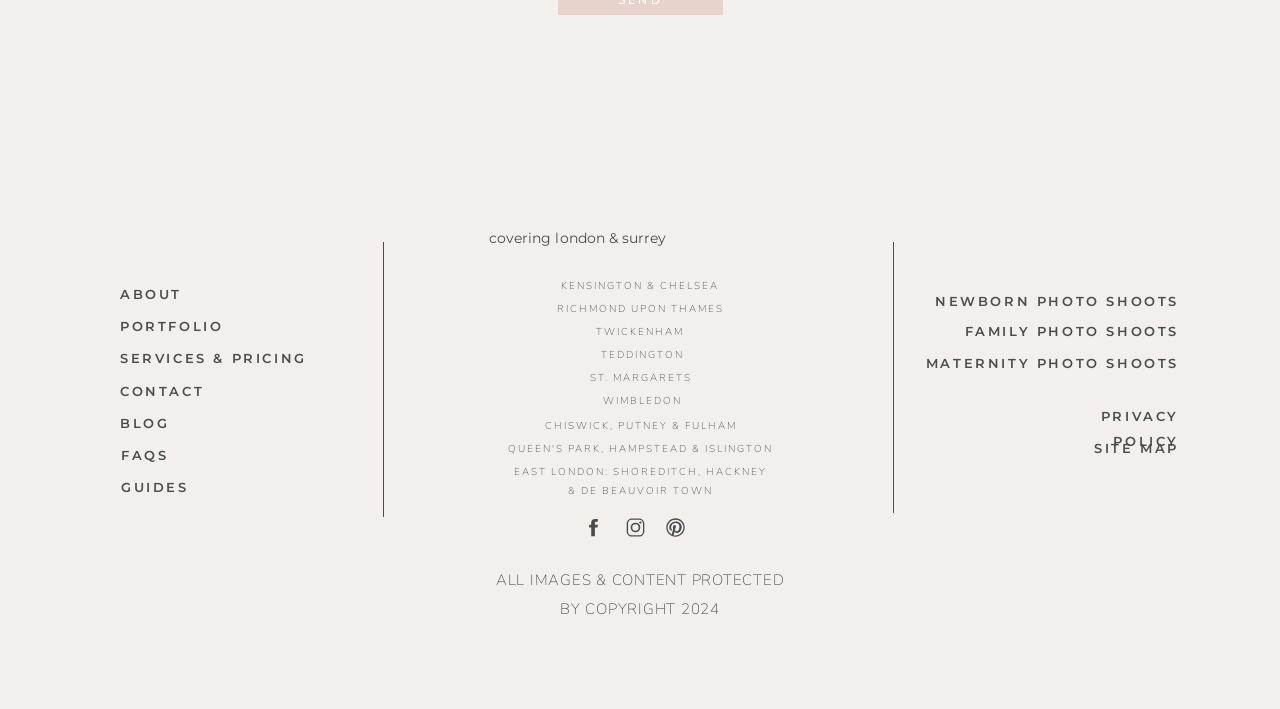What areas does the photographer cover?
Using the visual information, reply with a single word or short phrase.

London and Surrey